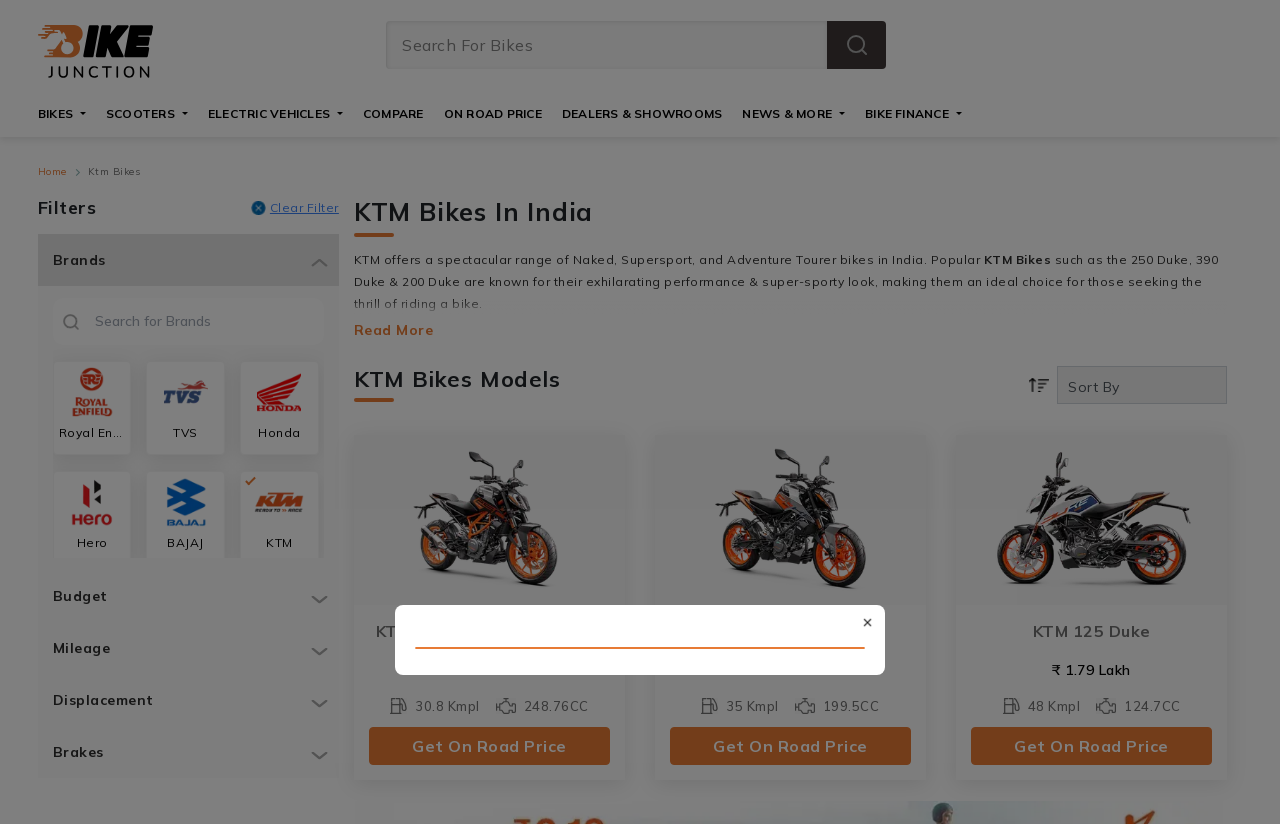Please identify the bounding box coordinates of the clickable element to fulfill the following instruction: "Filter by brand". The coordinates should be four float numbers between 0 and 1, i.e., [left, top, right, bottom].

[0.041, 0.305, 0.083, 0.326]